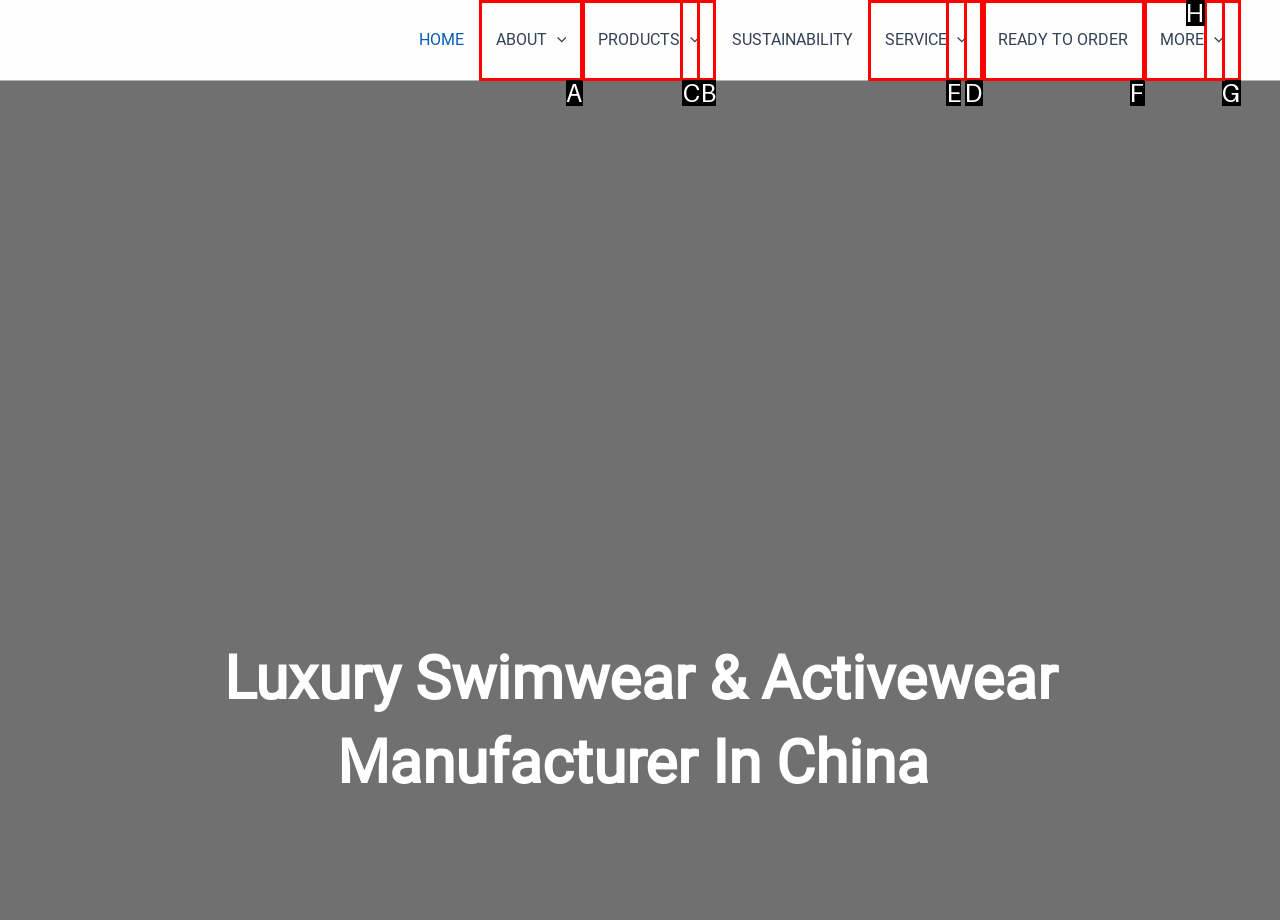Tell me which one HTML element I should click to complete the following task: Click READY TO ORDER
Answer with the option's letter from the given choices directly.

F